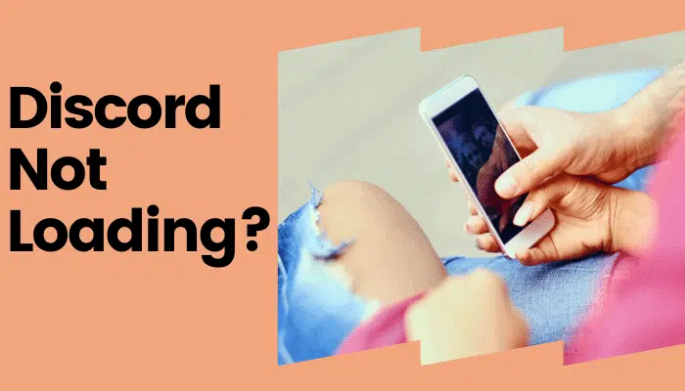Provide a thorough and detailed caption for the image.

The image prominently features the question "Discord Not Loading?" in bold, stylized text against a vibrant orange background. To the right of the text, a person is depicted holding a smartphone with the screen facing towards them, likely checking the Discord application. The individual’s denim shorts are partially visible, hinting at a relaxed, casual setting. This visual is designed to engage viewers who may be experiencing loading issues with Discord, indicating that the accompanying content will provide practical solutions for troubleshooting and resolving this common problem.